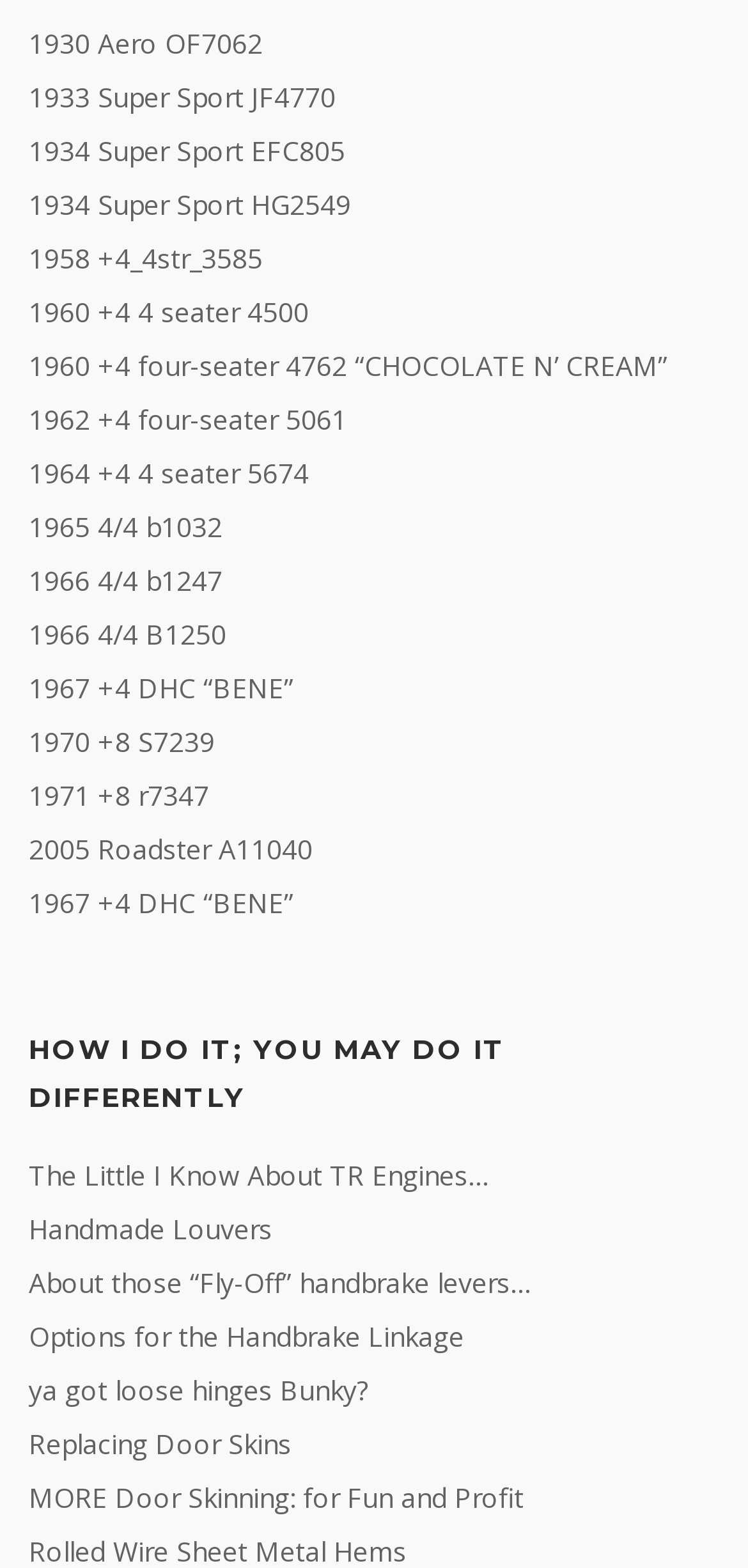Determine the bounding box coordinates of the clickable region to execute the instruction: "View HOW I DO IT; YOU MAY DO IT DIFFERENTLY heading". The coordinates should be four float numbers between 0 and 1, denoted as [left, top, right, bottom].

[0.038, 0.655, 0.962, 0.714]